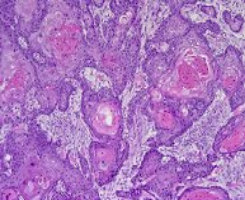Please study the image and answer the question comprehensively:
What is the purpose of the distinct shades of purple and pink?

The caption explains that the distinct shades of purple and pink, resulting from the hematoxylin and eosin stain, help to highlight cellular structures and abnormalities, facilitating the examination of cutaneous diseases.